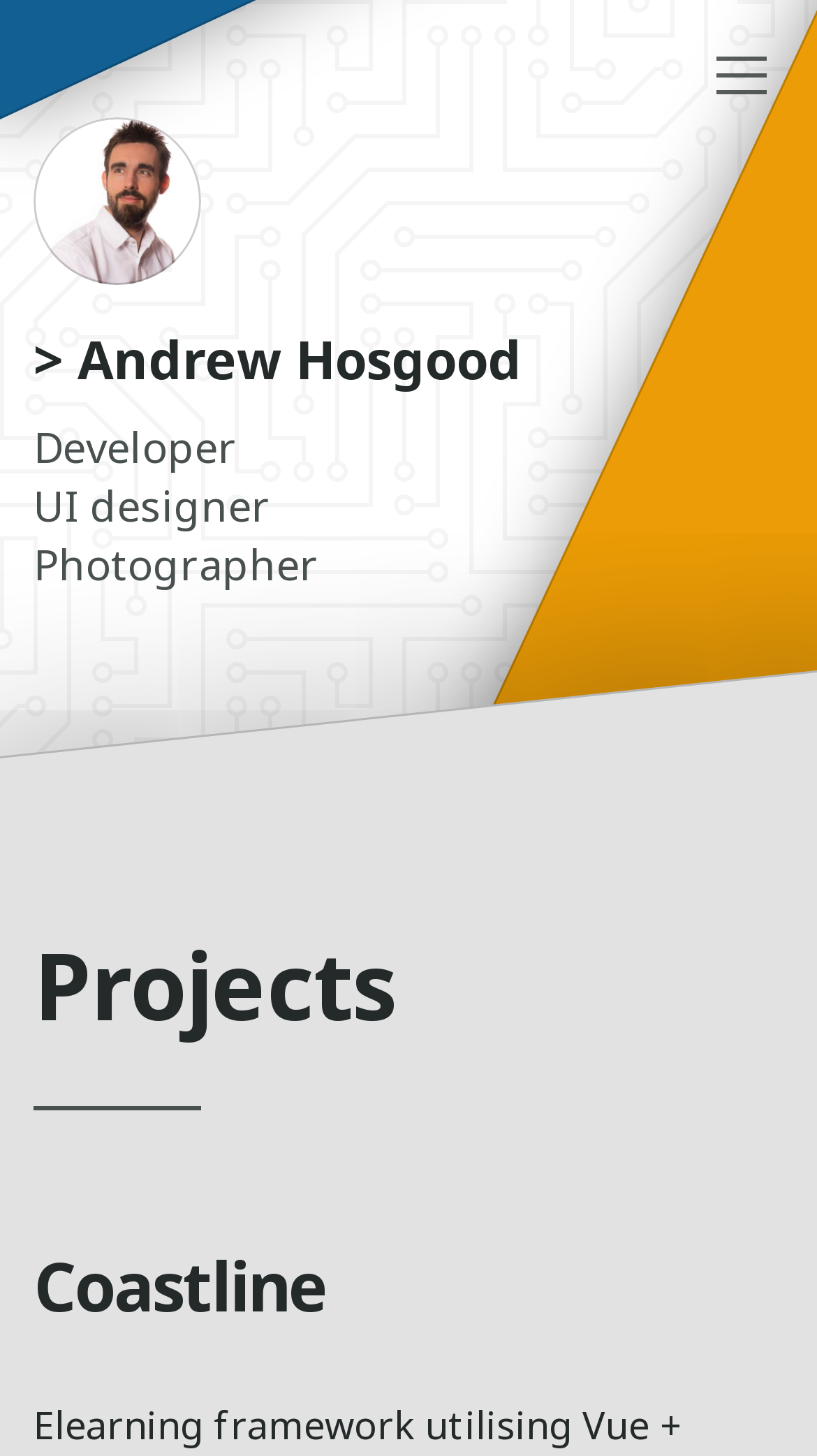Refer to the image and provide a thorough answer to this question:
What is the name of the project listed below 'Projects'?

The heading 'Projects' is followed by another heading 'Coastline', which suggests that 'Coastline' is a project listed under 'Projects'.